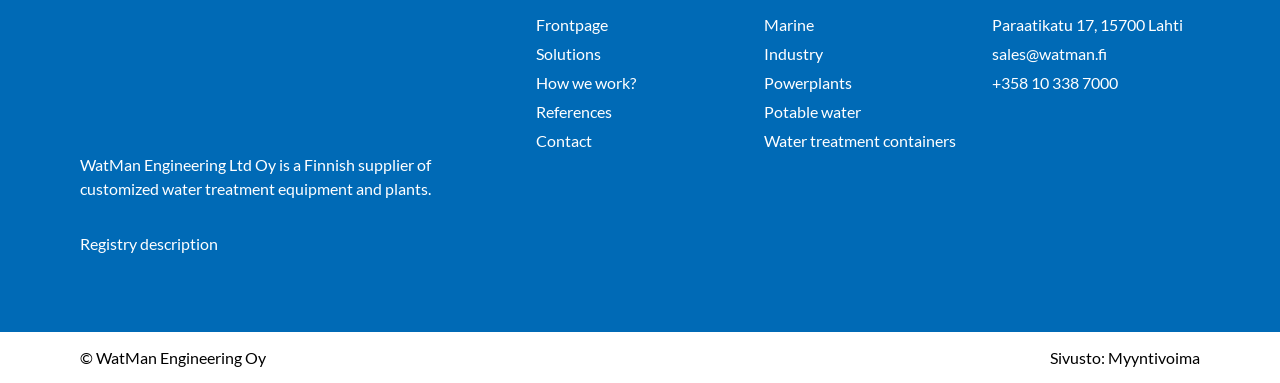Locate the coordinates of the bounding box for the clickable region that fulfills this instruction: "learn about Registry description".

[0.062, 0.61, 0.17, 0.66]